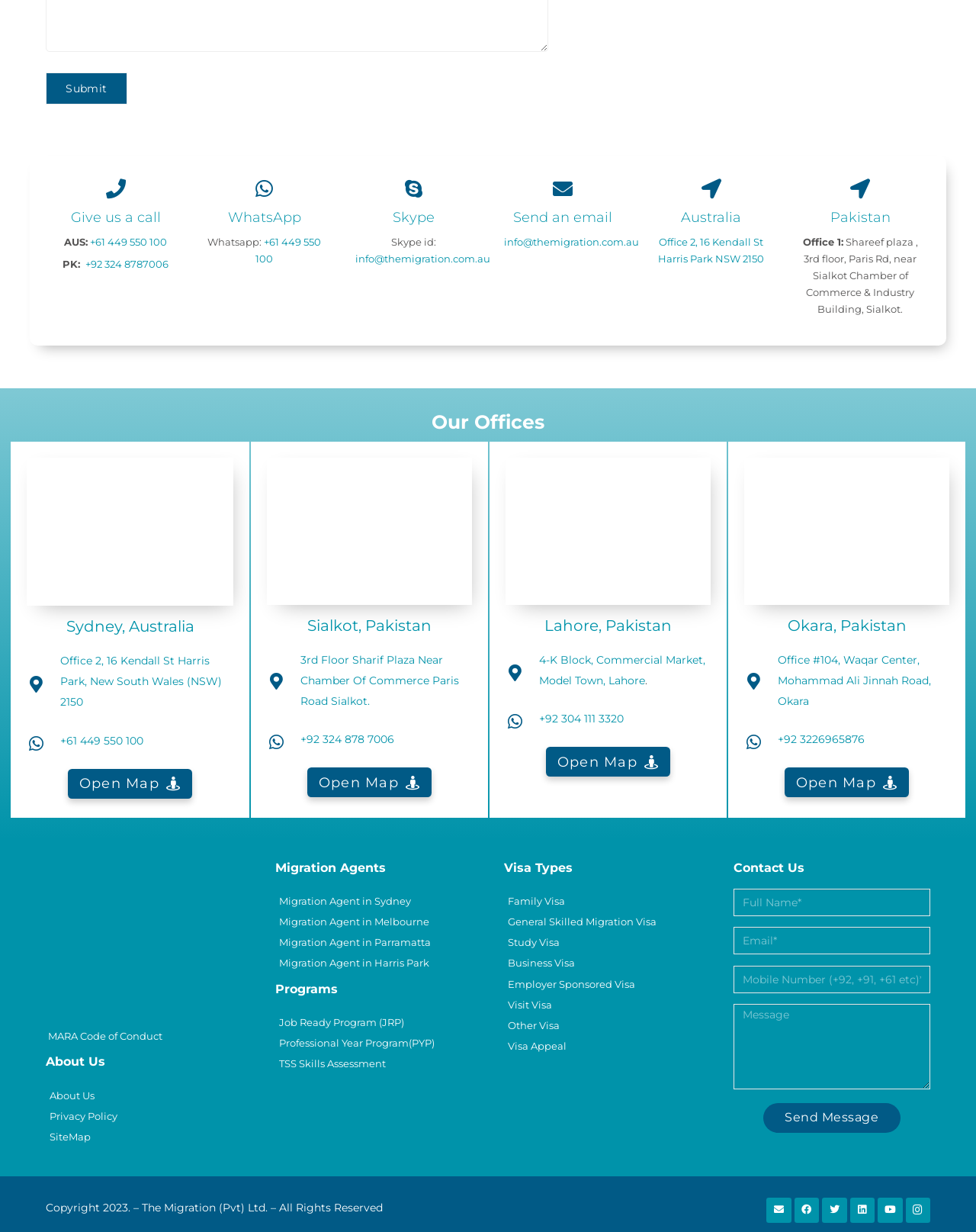Extract the bounding box coordinates for the HTML element that matches this description: "value="Submit"". The coordinates should be four float numbers between 0 and 1, i.e., [left, top, right, bottom].

[0.047, 0.059, 0.13, 0.085]